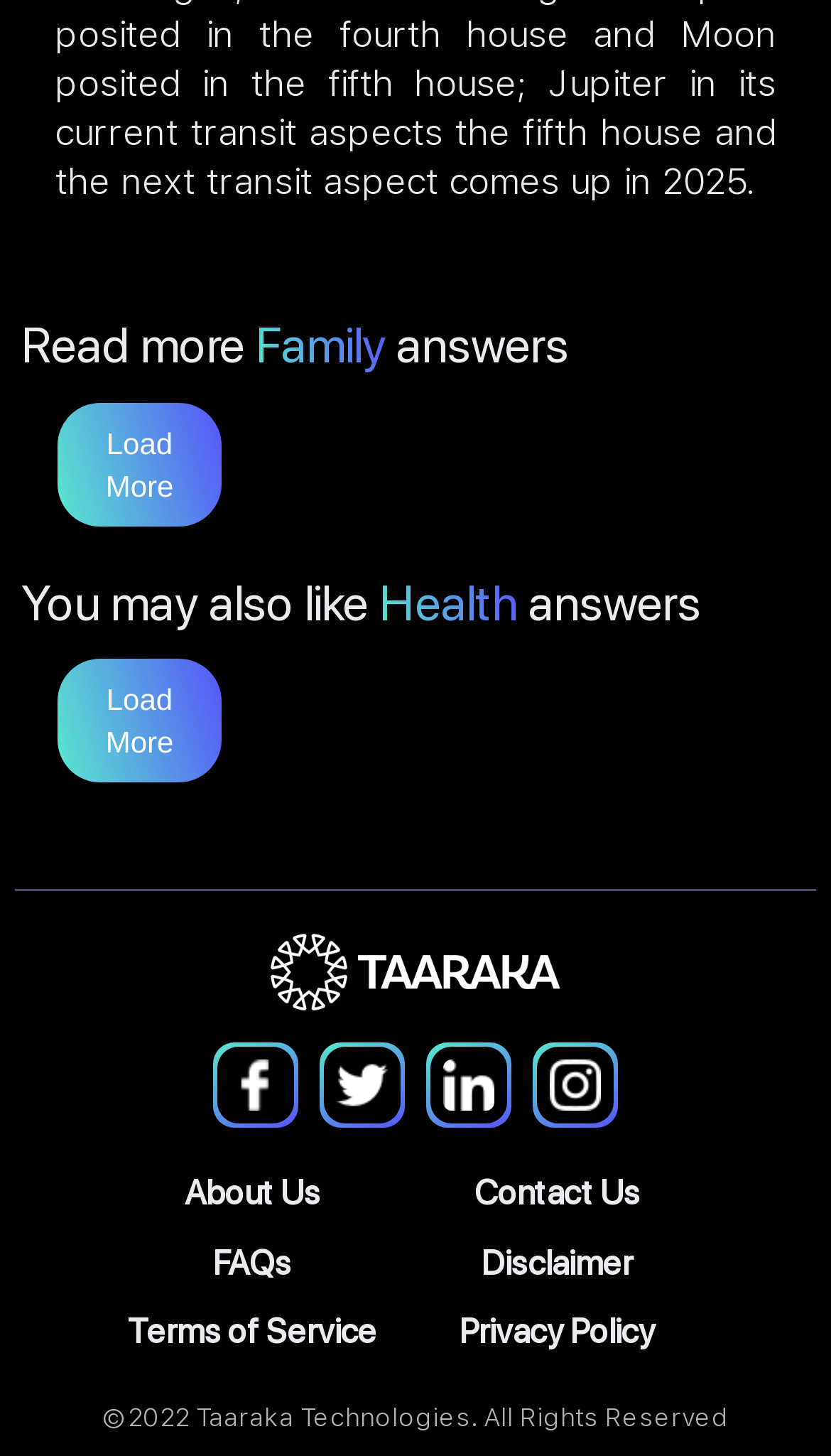Please specify the coordinates of the bounding box for the element that should be clicked to carry out this instruction: "Click Load More". The coordinates must be four float numbers between 0 and 1, formatted as [left, top, right, bottom].

[0.069, 0.452, 0.267, 0.537]